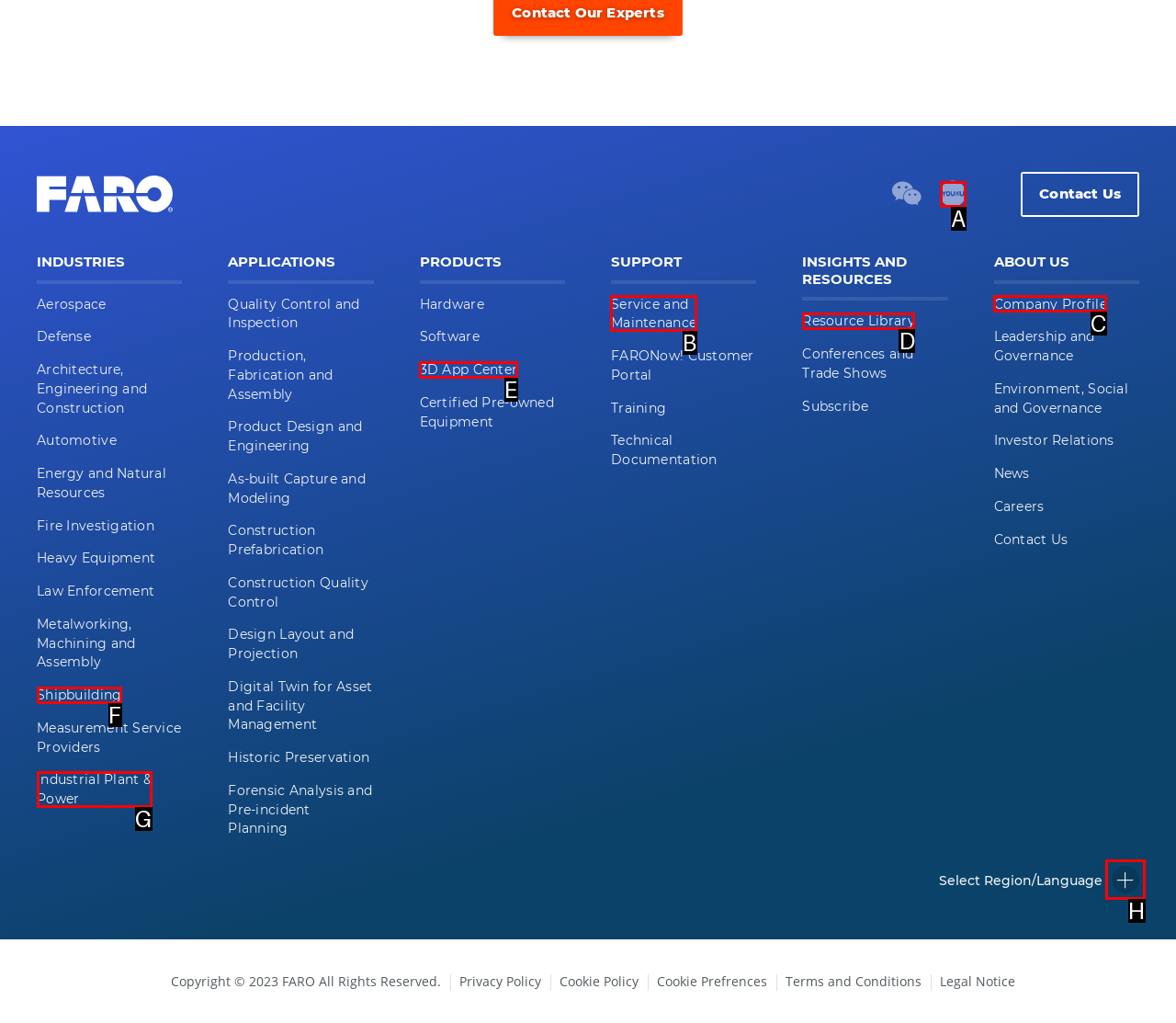Which HTML element should be clicked to perform the following task: Read Company Profile
Reply with the letter of the appropriate option.

C